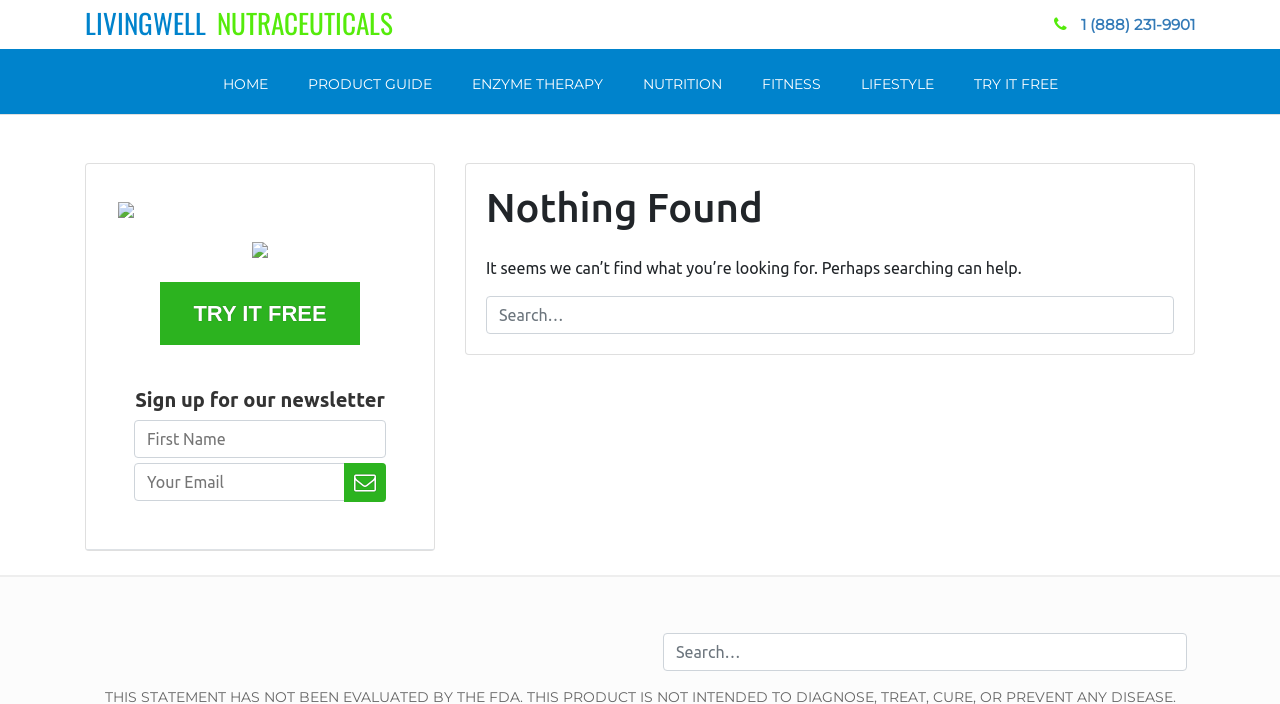How many links are in the top navigation menu?
Provide a concise answer using a single word or phrase based on the image.

8